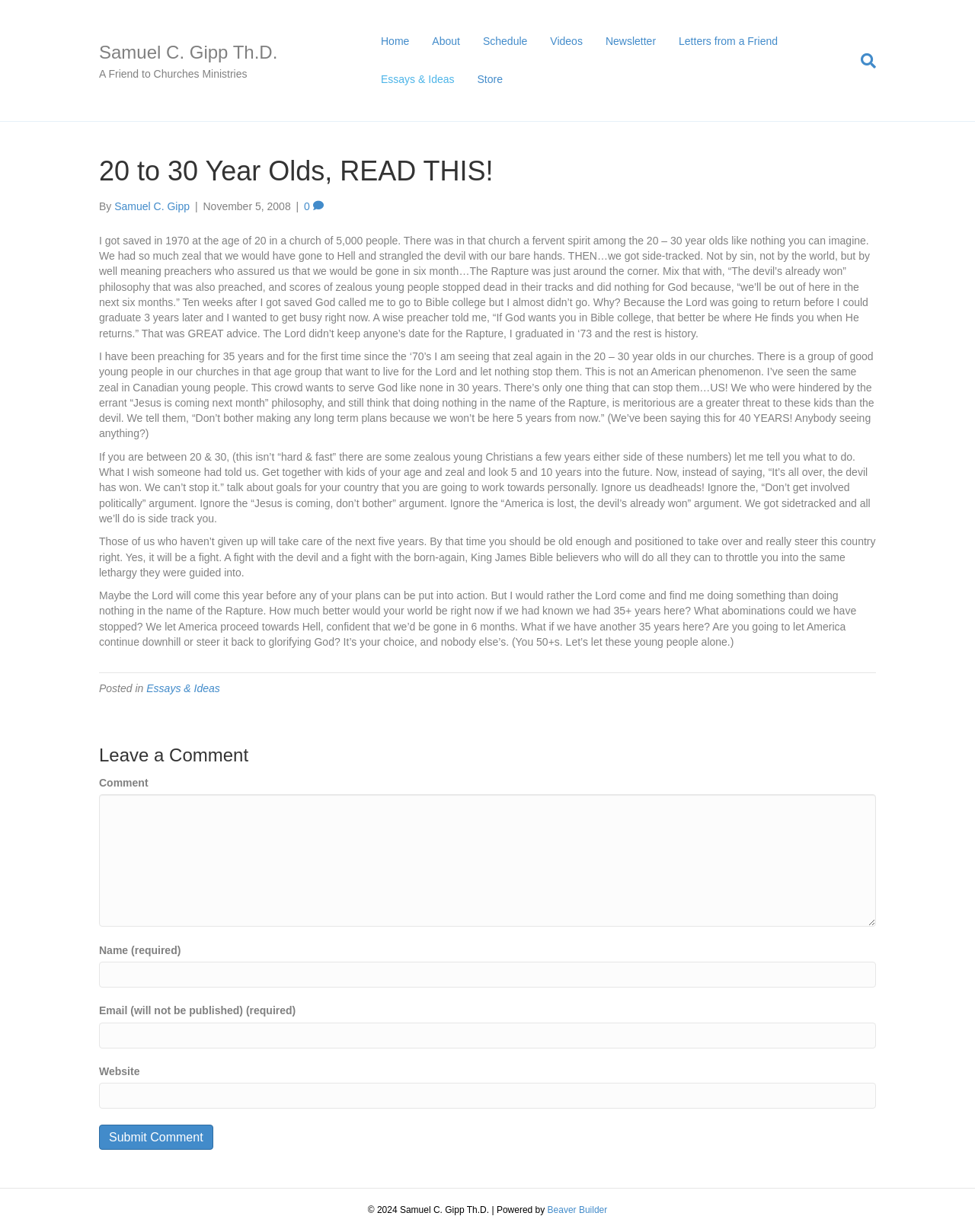Please identify the bounding box coordinates of the element that needs to be clicked to execute the following command: "Click the 'Essays & Ideas' link". Provide the bounding box using four float numbers between 0 and 1, formatted as [left, top, right, bottom].

[0.15, 0.554, 0.226, 0.564]